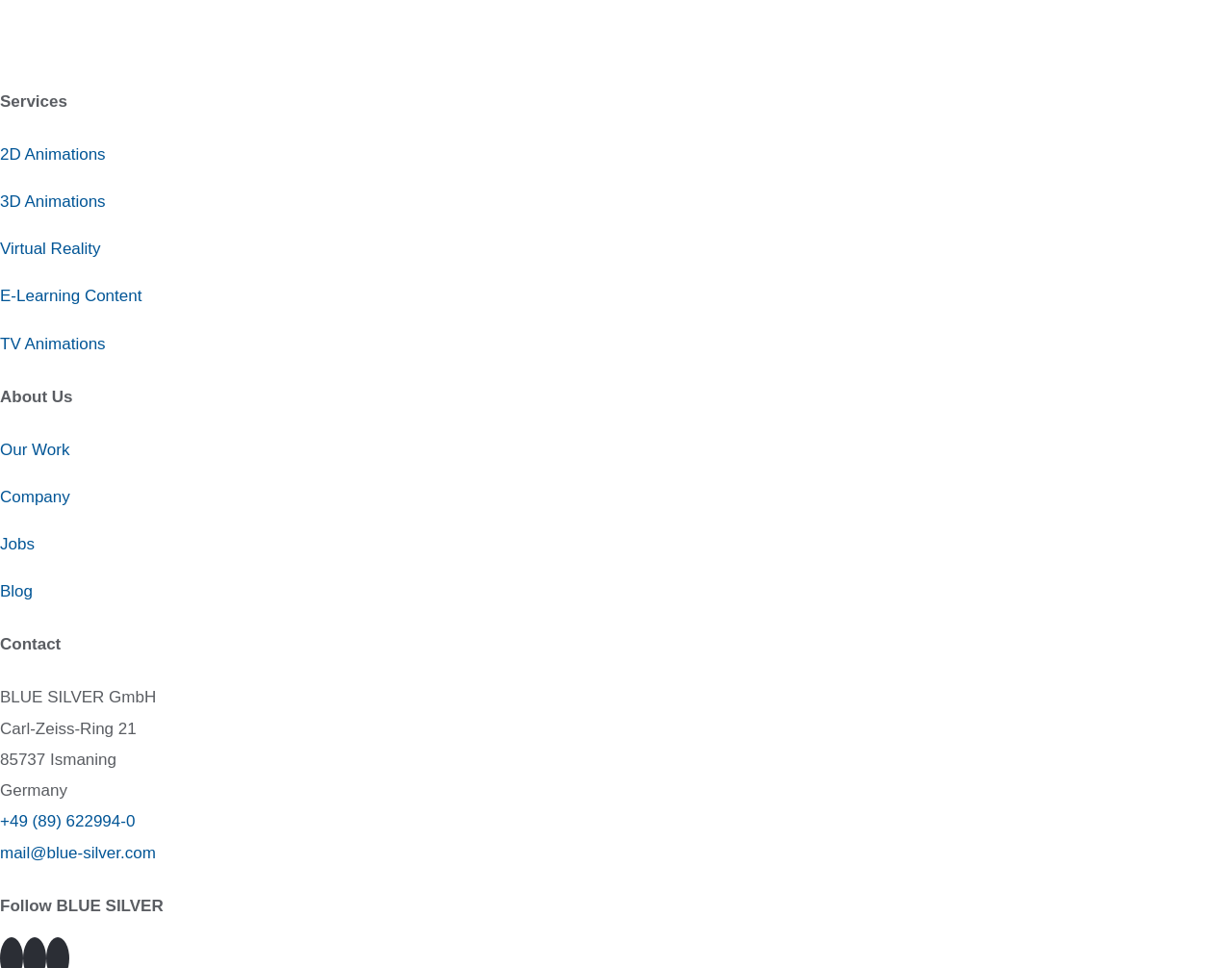Please predict the bounding box coordinates of the element's region where a click is necessary to complete the following instruction: "Send an email to mail@blue-silver.com". The coordinates should be represented by four float numbers between 0 and 1, i.e., [left, top, right, bottom].

[0.0, 0.871, 0.126, 0.89]